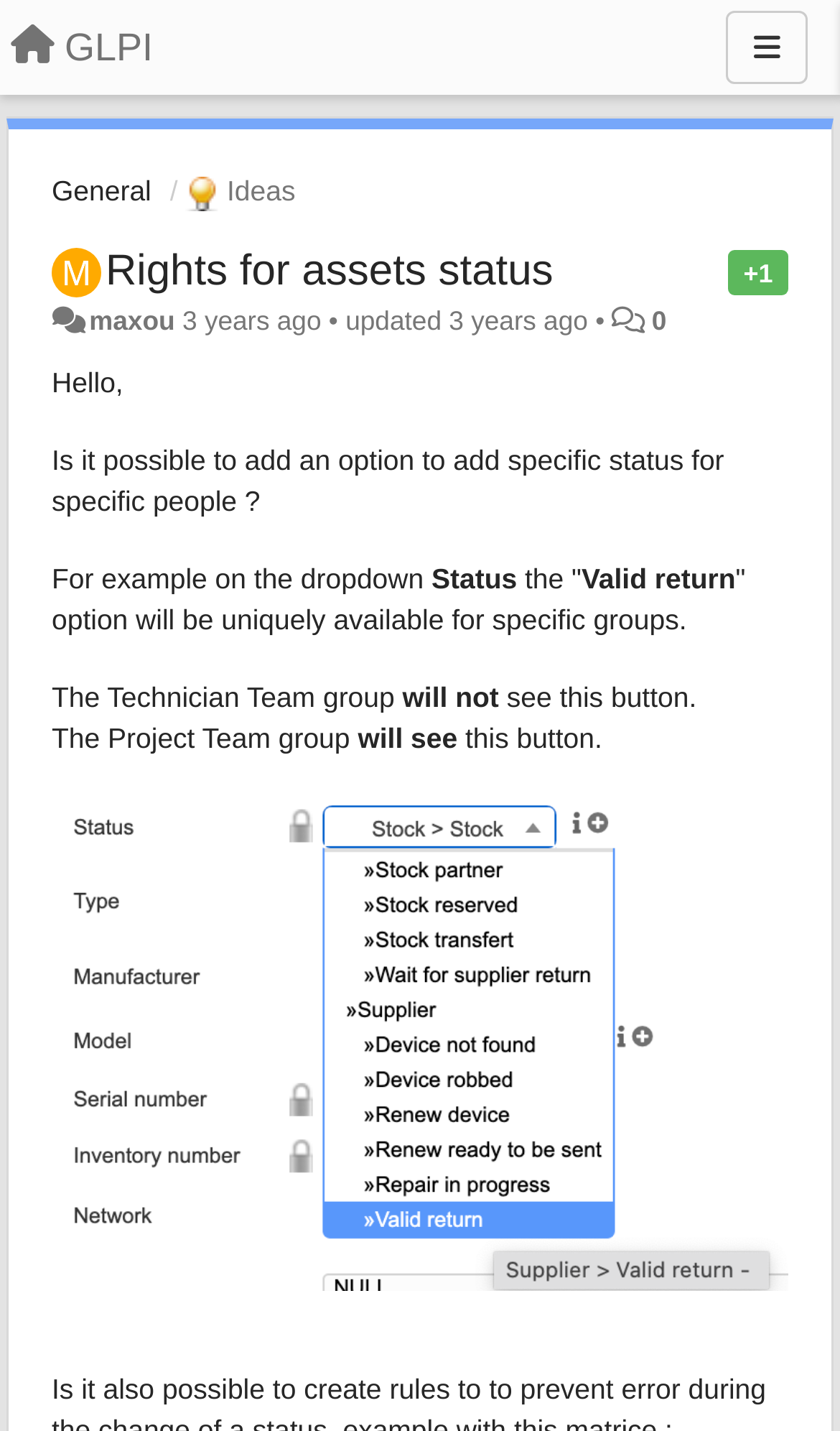Given the description: "Rights for assets status", determine the bounding box coordinates of the UI element. The coordinates should be formatted as four float numbers between 0 and 1, [left, top, right, bottom].

[0.126, 0.173, 0.659, 0.206]